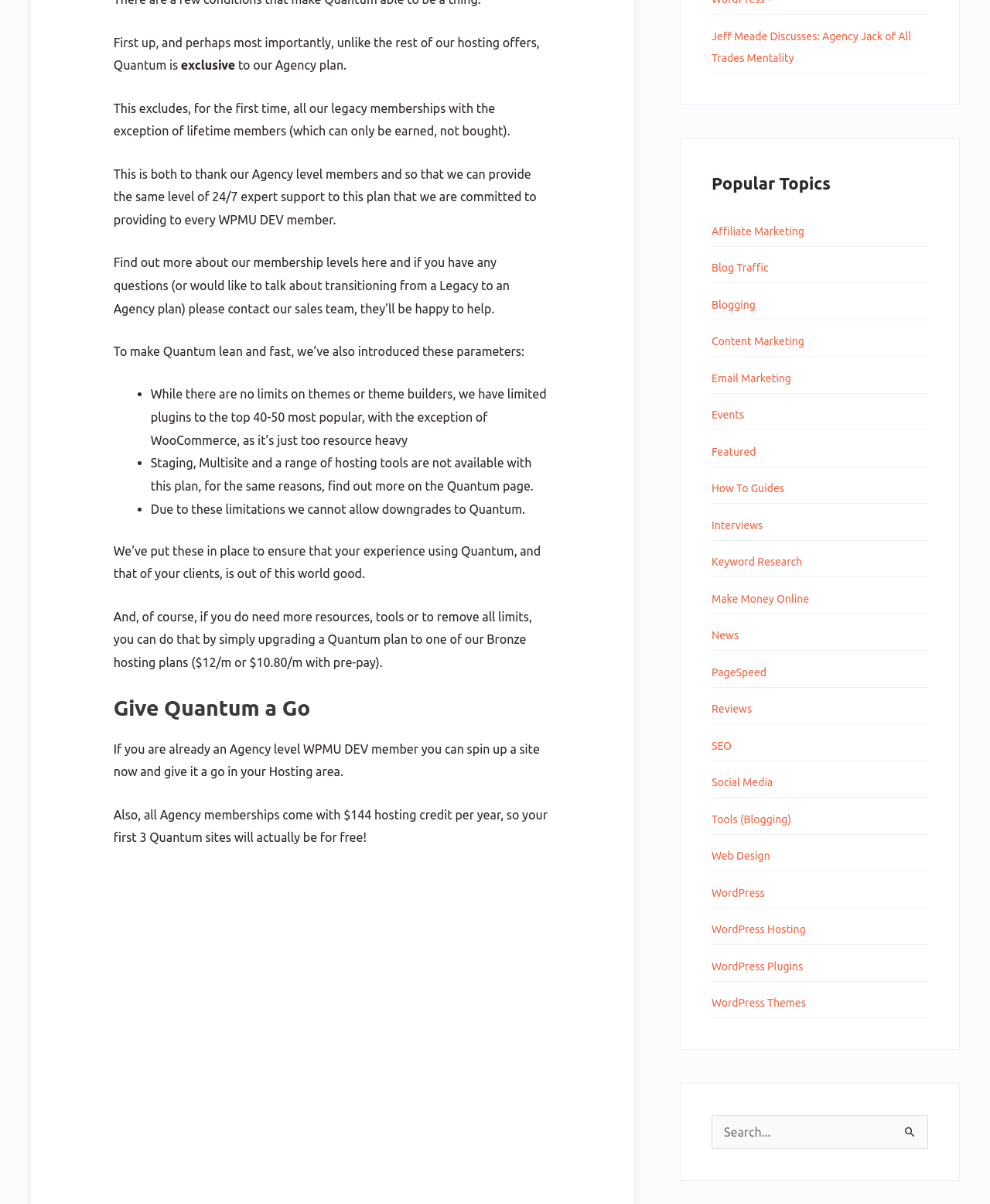What is Quantum?
From the image, respond with a single word or phrase.

Exclusive hosting plan